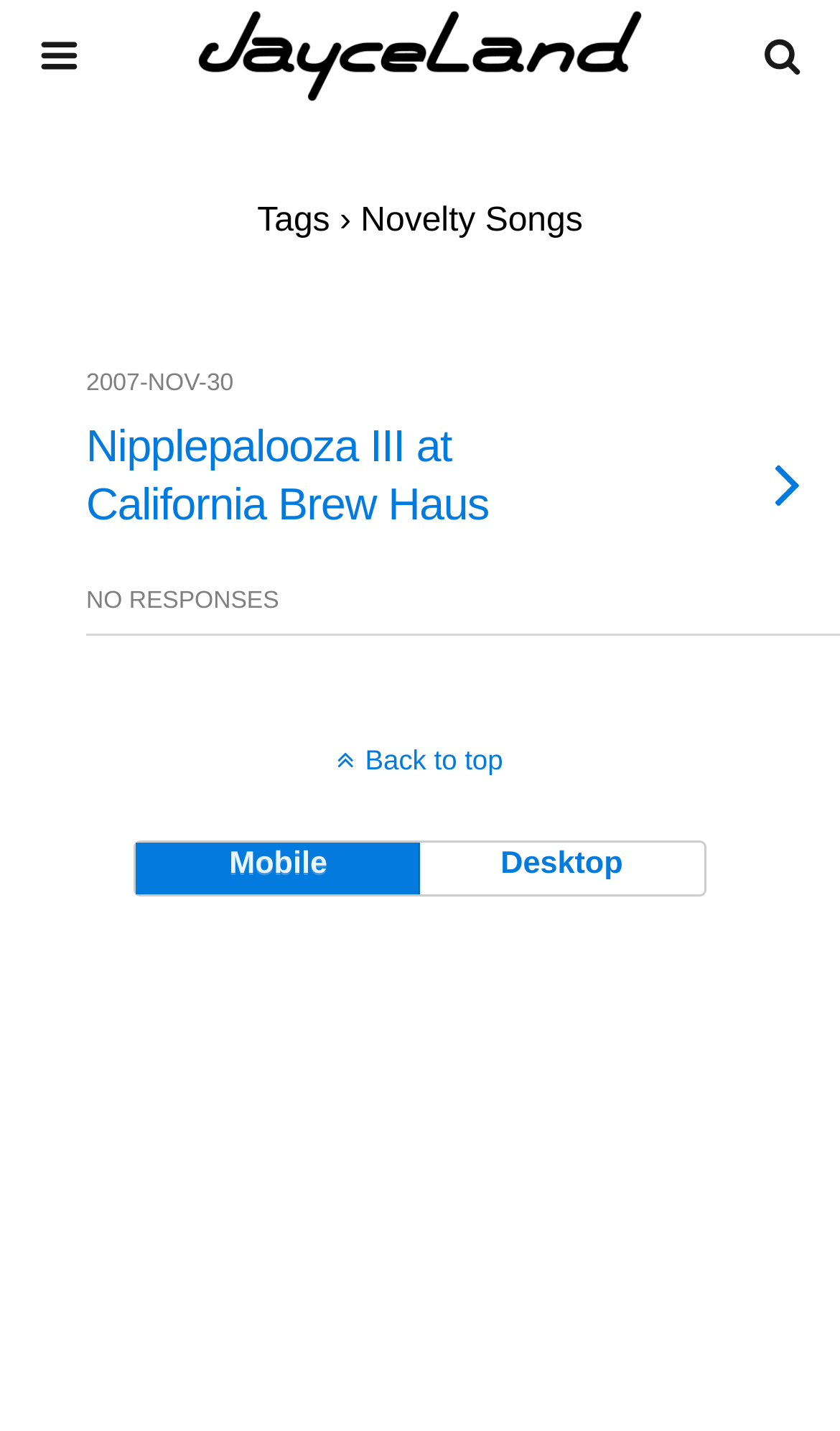Answer this question in one word or a short phrase: What is the text on the top-right search button?

Search